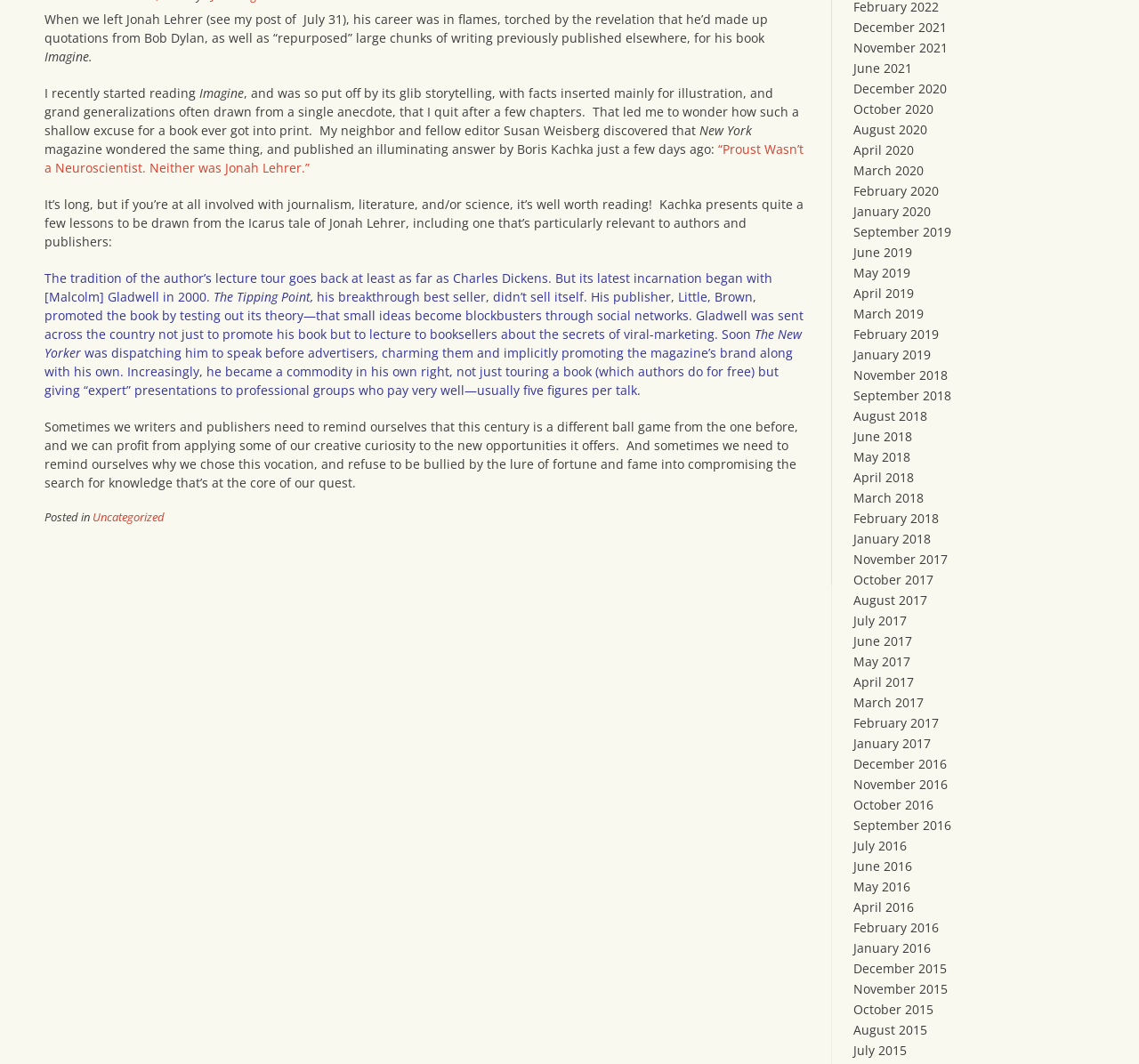Find the bounding box coordinates for the element that must be clicked to complete the instruction: "Explore the archives for 'June 2017'". The coordinates should be four float numbers between 0 and 1, indicated as [left, top, right, bottom].

[0.749, 0.594, 0.8, 0.61]